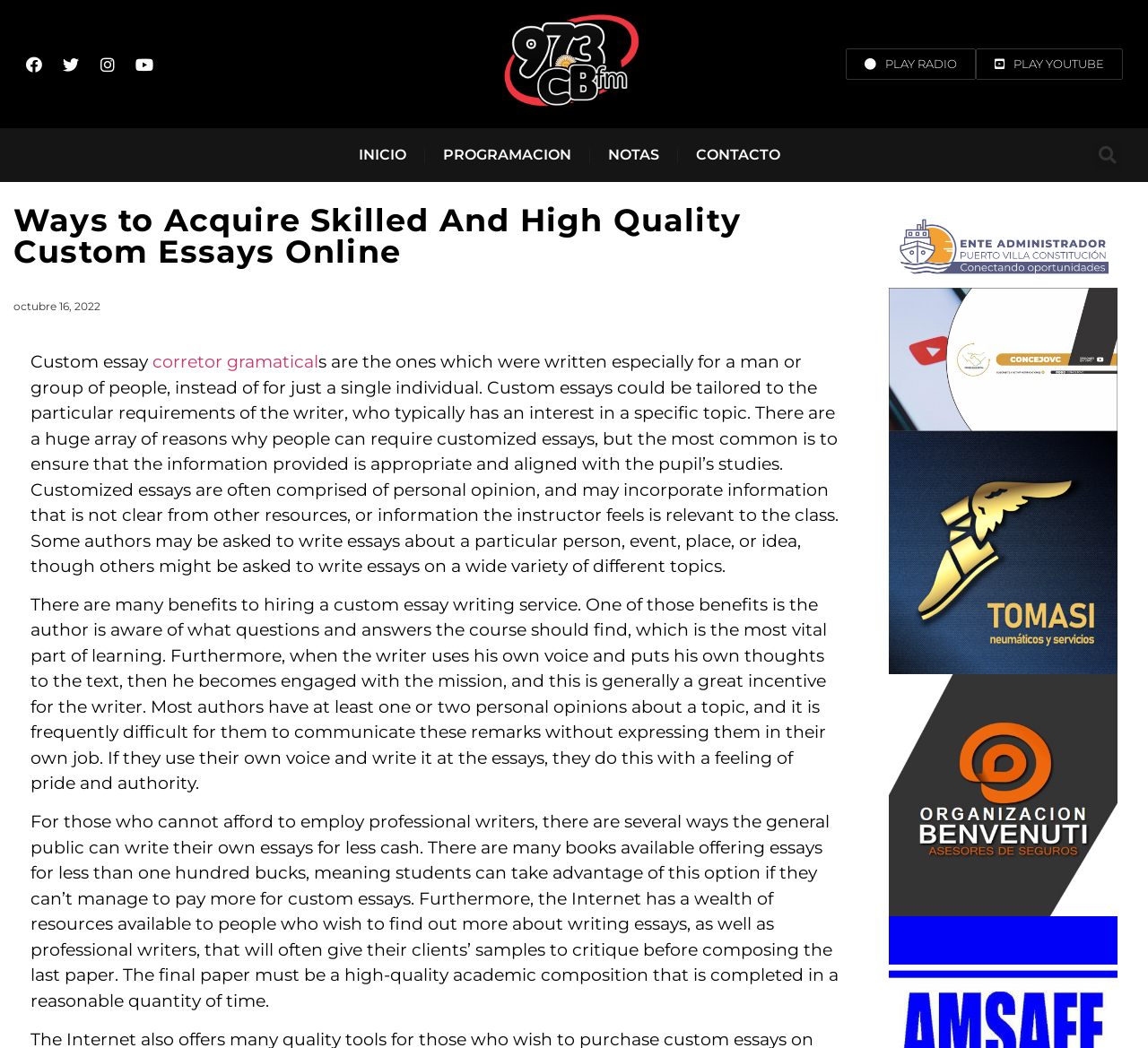Extract the bounding box coordinates for the UI element described by the text: "Twitter". The coordinates should be in the form of [left, top, right, bottom] with values between 0 and 1.

[0.048, 0.046, 0.076, 0.077]